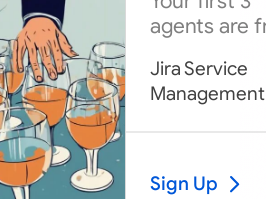Create a detailed narrative of what is happening in the image.

The image features a stylized illustration of a hand reaching towards a group of crystal-clear glasses filled with a light amber beverage. The glasses are elegantly arranged on a surface, showcasing their delicate stems and the refreshing drink inside. This visual reflects a social or celebratory setting, where guests might be enjoying a toast or a casual gathering. The scene conveys a sense of warmth and camaraderie, inviting viewers to imagine themselves in a pleasant social atmosphere. The illustration is accompanied by promotional text for "Jira Service Management," indicating a connection to tools or services that enhance organizational efficiency. A "Sign Up" button is also present, suggesting a call to action for viewers interested in the service.